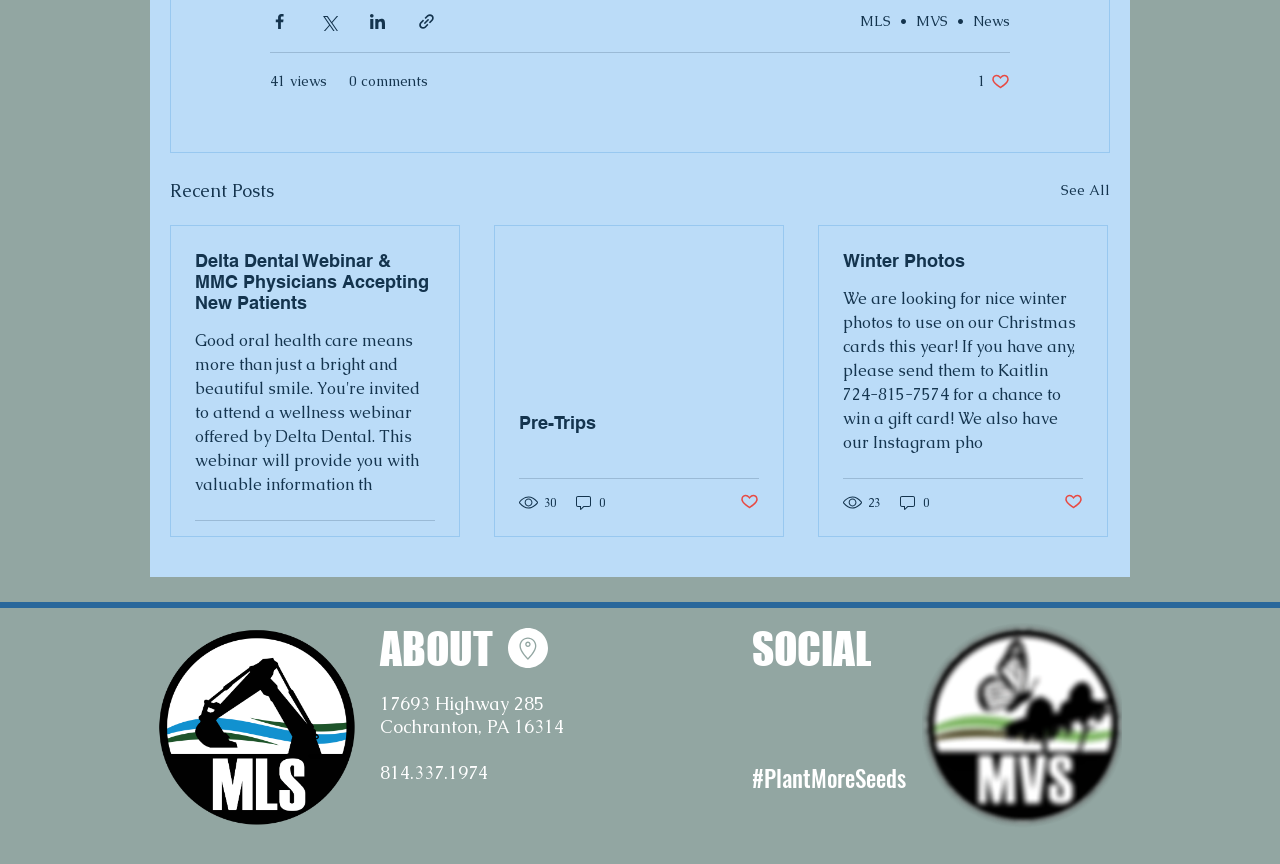Provide the bounding box coordinates of the HTML element this sentence describes: "0". The bounding box coordinates consist of four float numbers between 0 and 1, i.e., [left, top, right, bottom].

[0.702, 0.571, 0.727, 0.593]